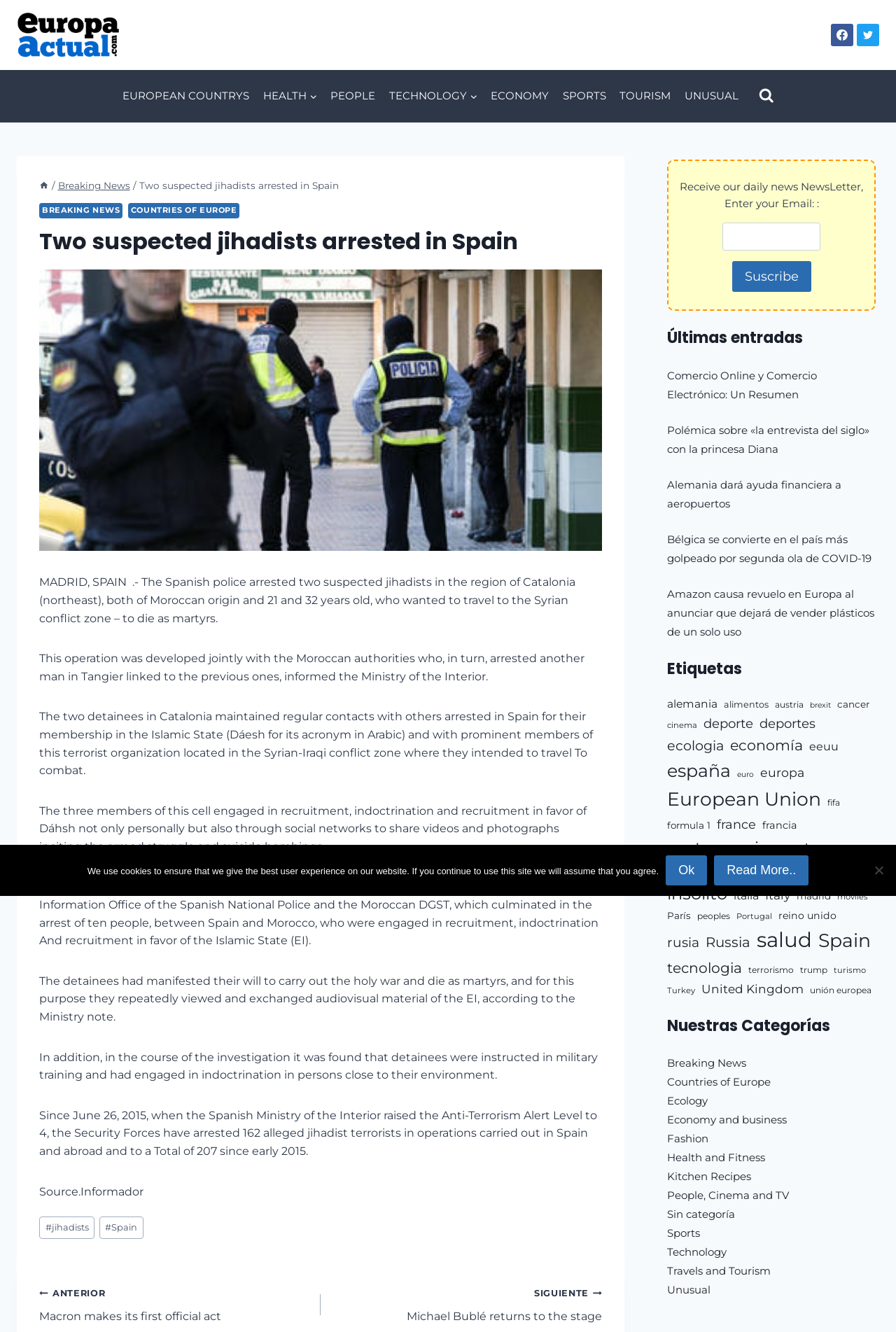What is the name of the social media platform with an icon?
Answer the question with a single word or phrase, referring to the image.

Facebook